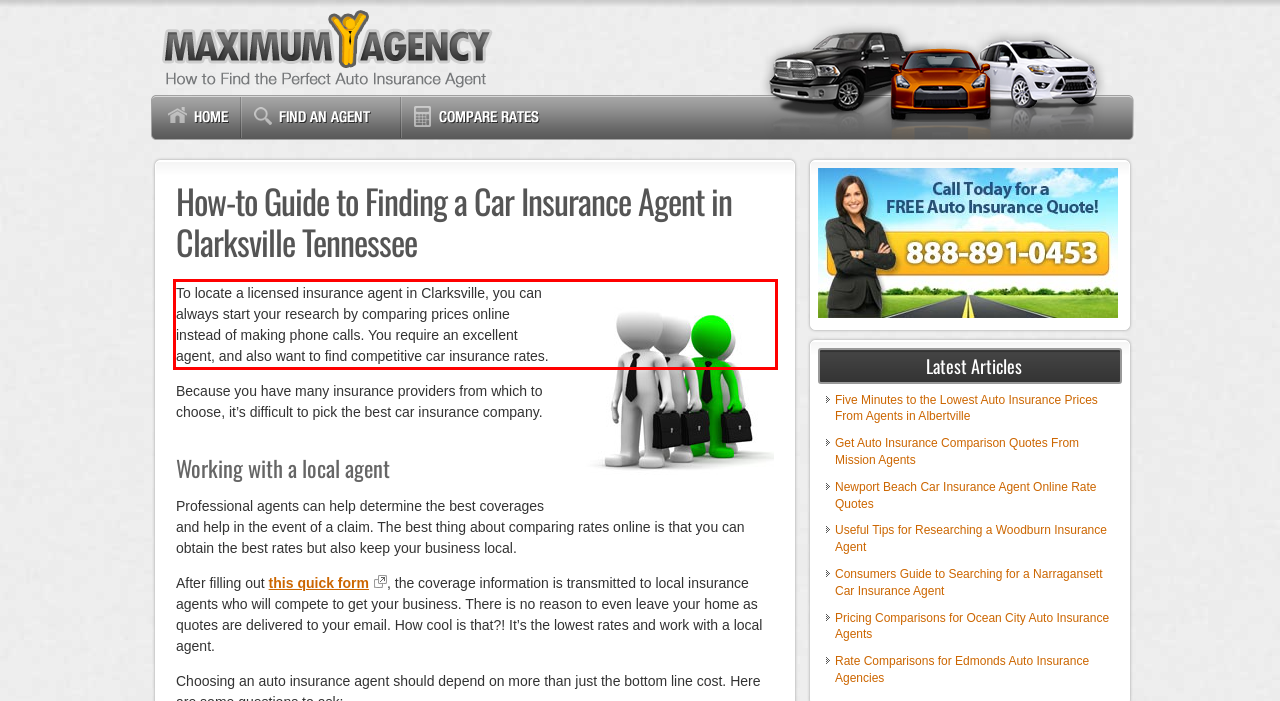Perform OCR on the text inside the red-bordered box in the provided screenshot and output the content.

To locate a licensed insurance agent in Clarksville, you can always start your research by comparing prices online instead of making phone calls. You require an excellent agent, and also want to find competitive car insurance rates.